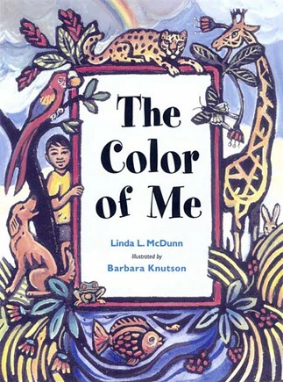Please give a succinct answer to the question in one word or phrase:
Who is the author of the book?

Linda L. McDunn